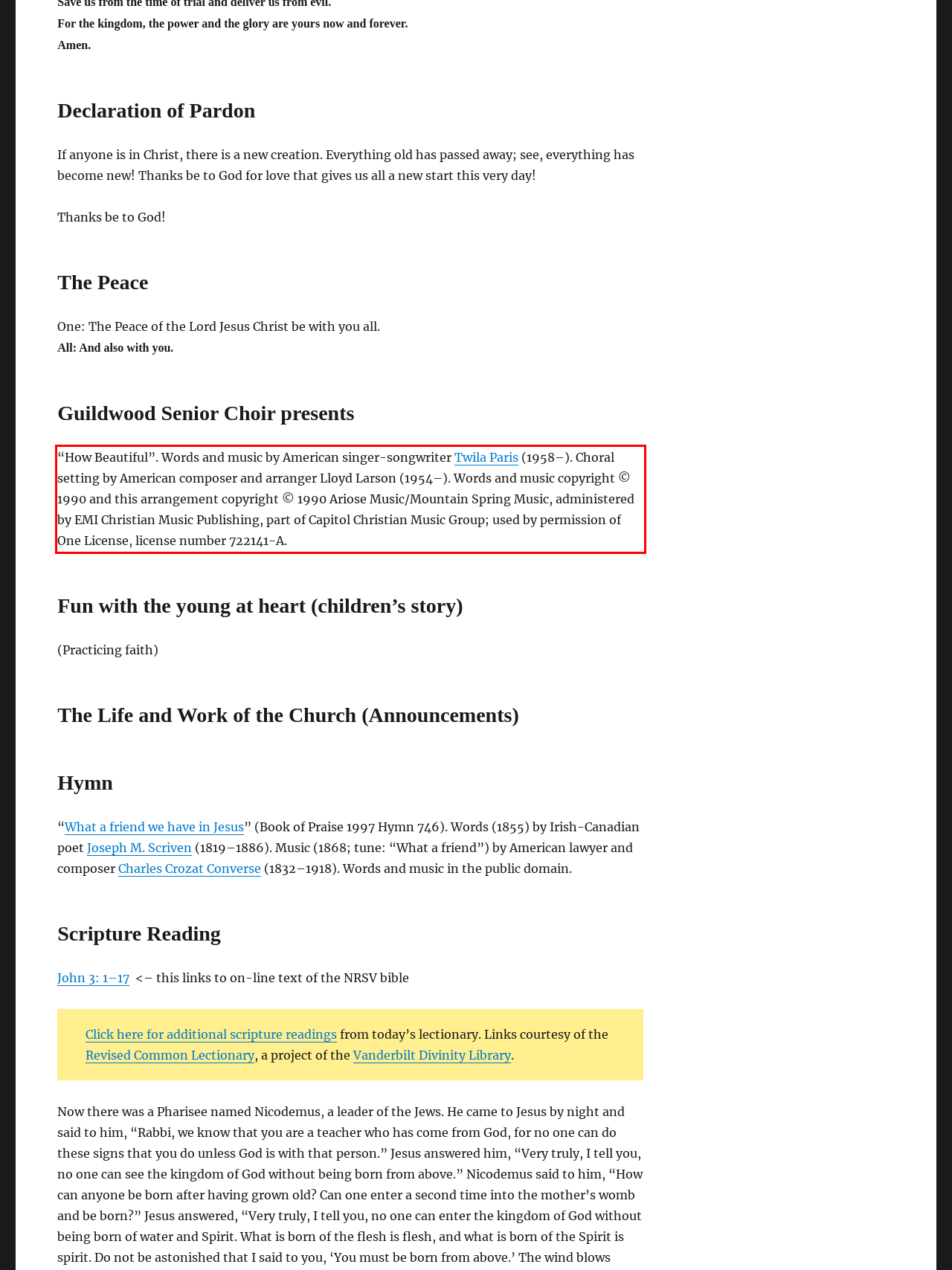Please identify and extract the text from the UI element that is surrounded by a red bounding box in the provided webpage screenshot.

“How Beautiful”. Words and music by American singer-songwriter Twila Paris (1958–). Choral setting by American composer and arranger Lloyd Larson (1954–). Words and music copyright © 1990 and this arrangement copyright © 1990 Ariose Music/Mountain Spring Music, administered by EMI Christian Music Publishing, part of Capitol Christian Music Group; used by permission of One License, license number 722141-A.